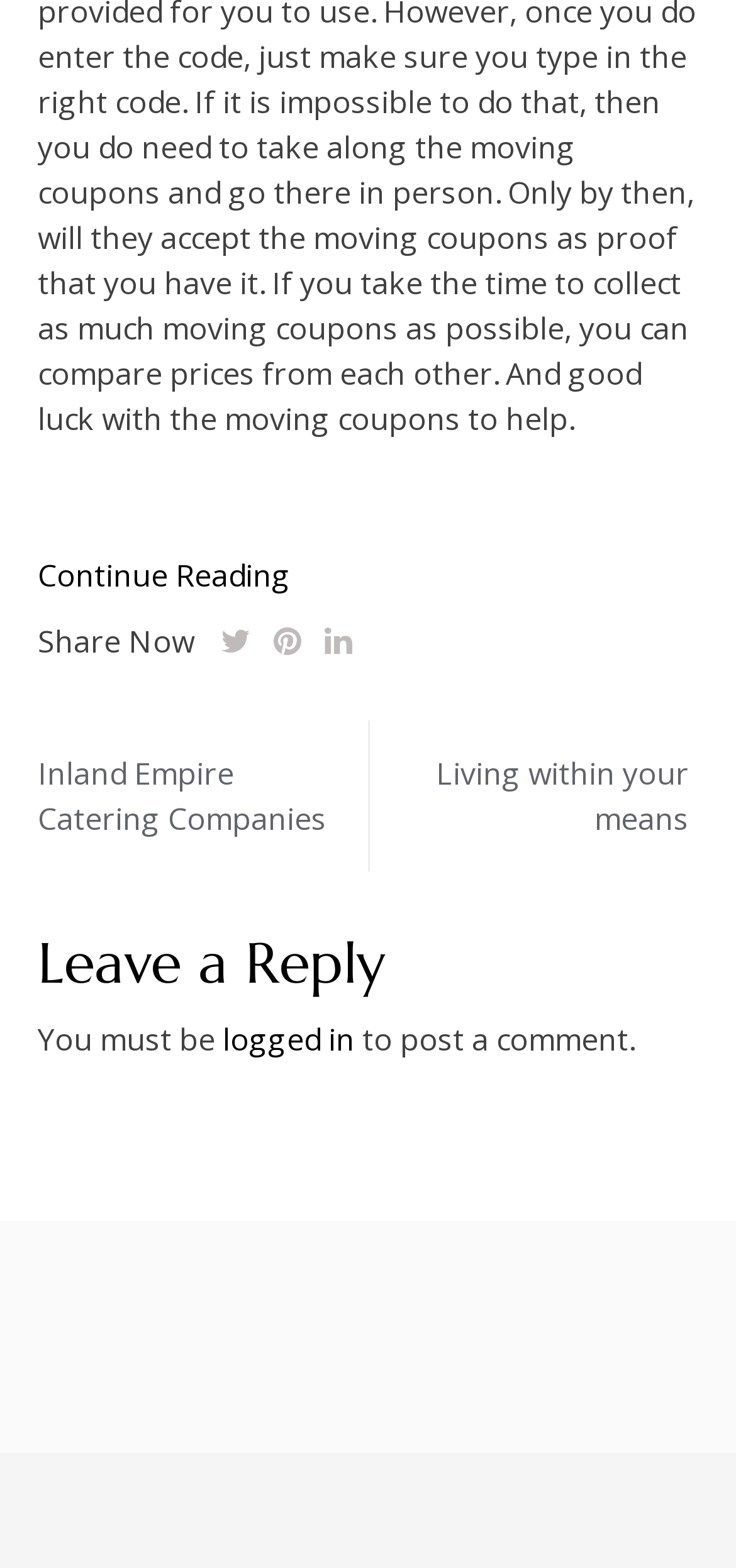Locate the bounding box of the user interface element based on this description: "Continue Reading".

[0.051, 0.352, 0.949, 0.381]